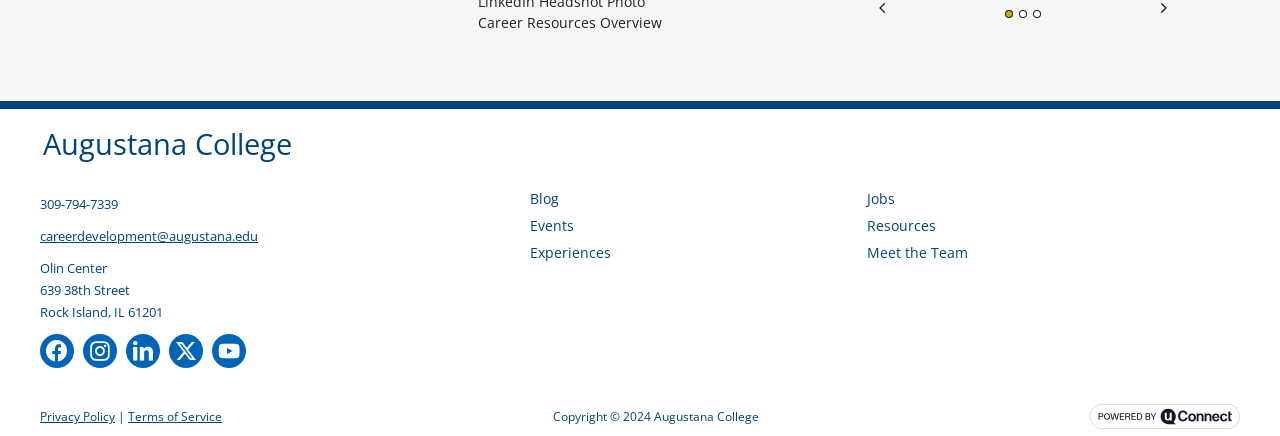Identify the bounding box for the UI element specified in this description: "LinkedIn". The coordinates must be four float numbers between 0 and 1, formatted as [left, top, right, bottom].

None